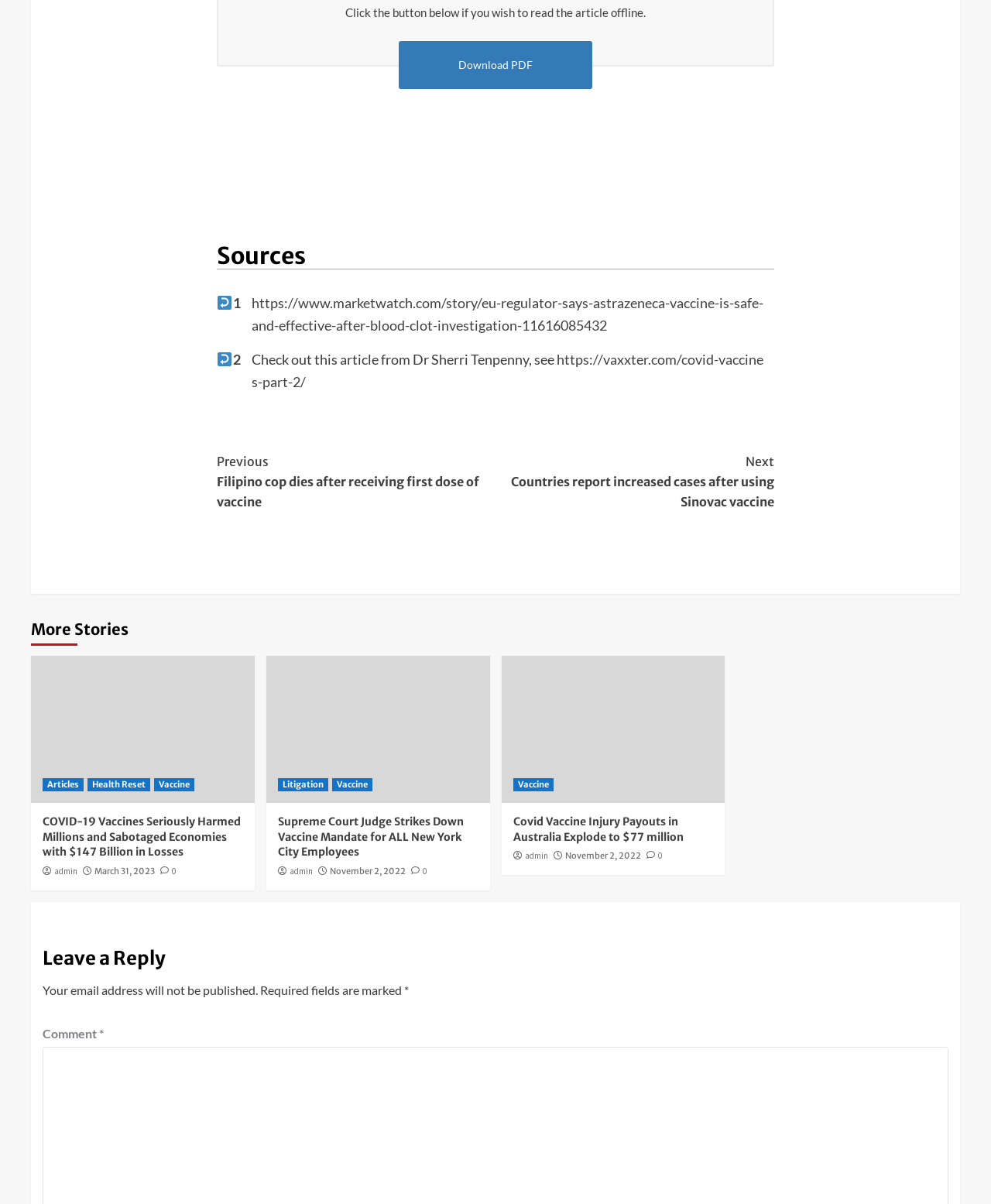Provide the bounding box coordinates of the HTML element this sentence describes: "1".

[0.219, 0.244, 0.243, 0.259]